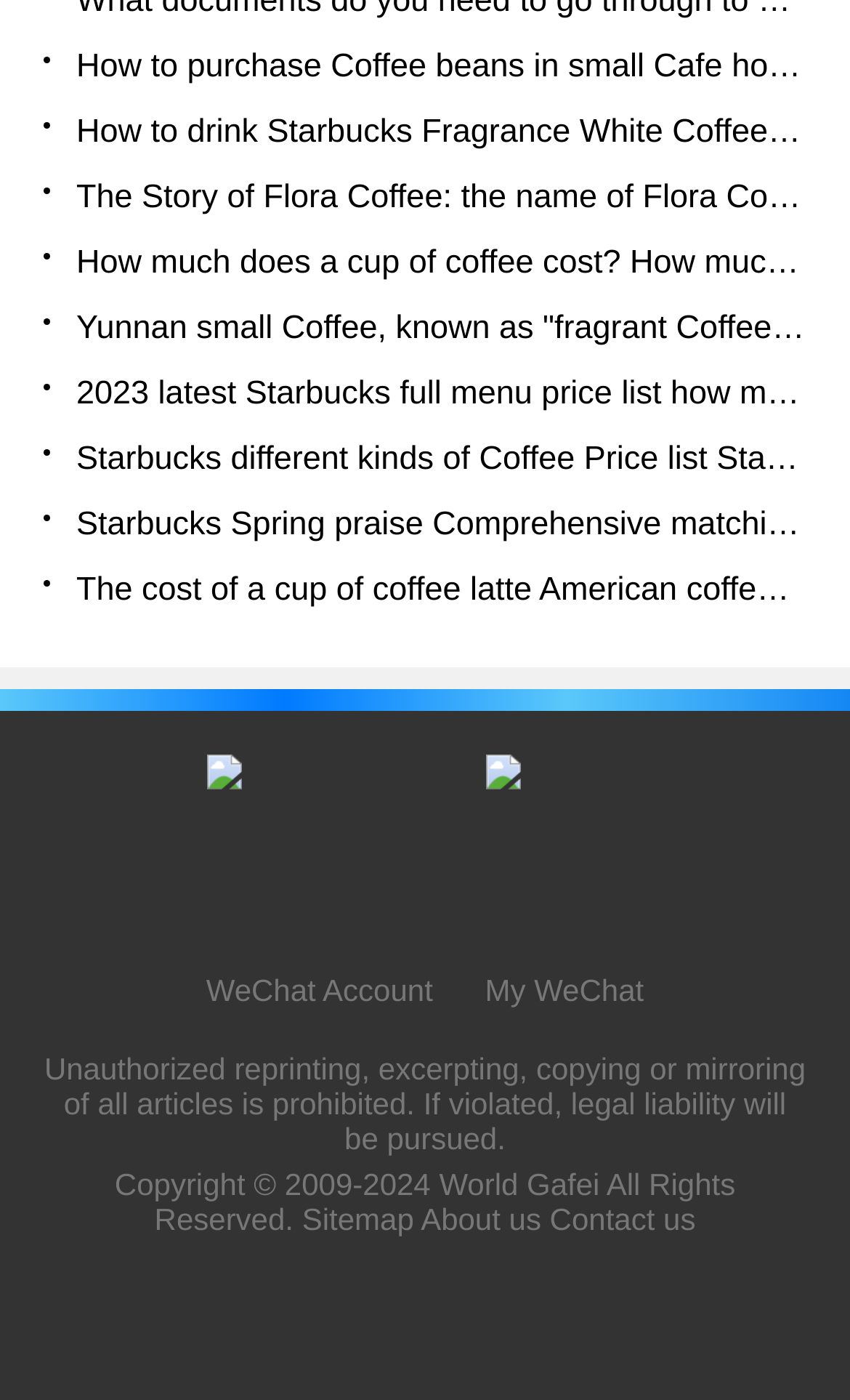Determine the bounding box coordinates for the element that should be clicked to follow this instruction: "Visit the World Gafei website". The coordinates should be given as four float numbers between 0 and 1, in the format [left, top, right, bottom].

[0.517, 0.833, 0.705, 0.858]